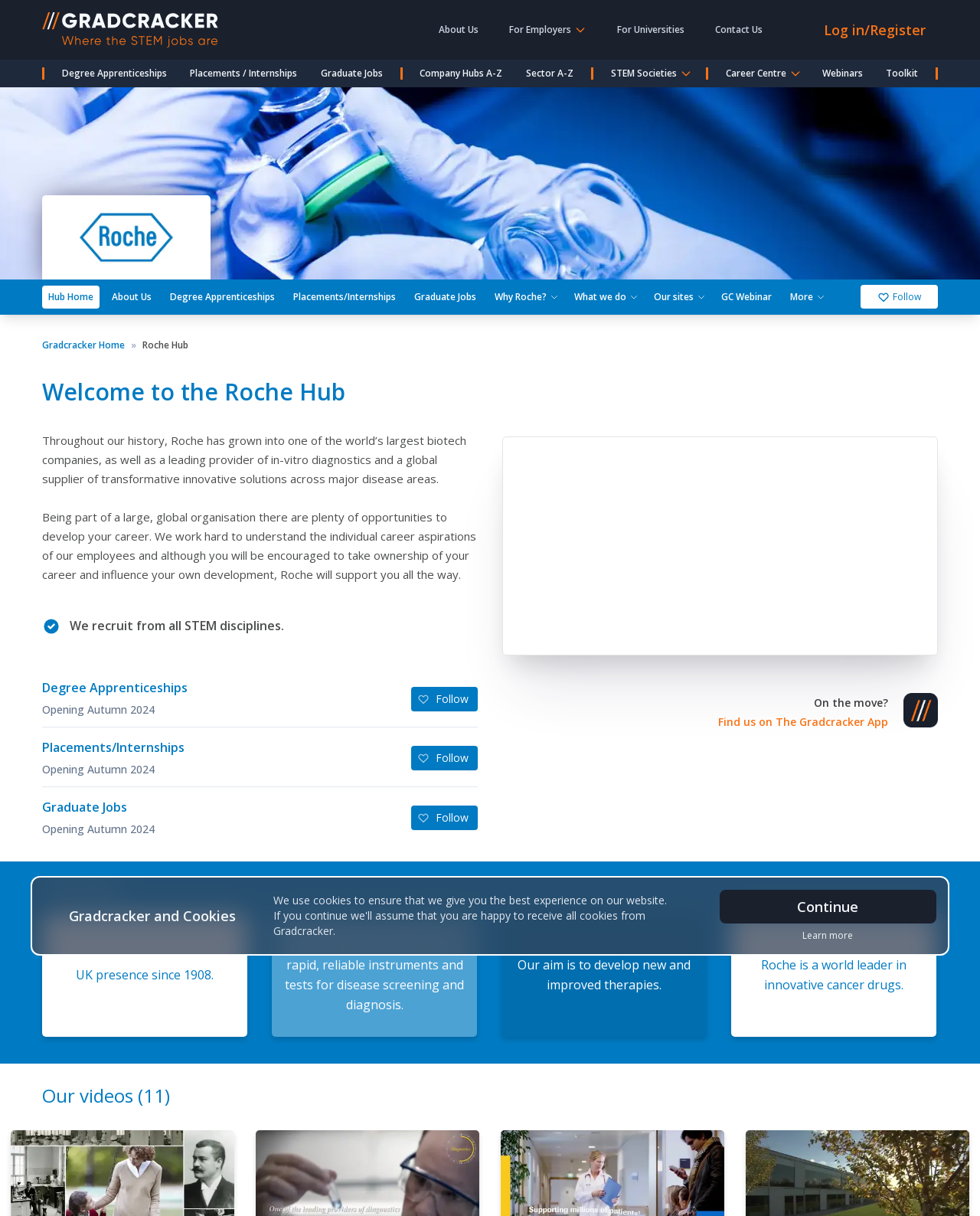Please find and report the bounding box coordinates of the element to click in order to perform the following action: "Click on the 'Degree Apprenticeships' link". The coordinates should be expressed as four float numbers between 0 and 1, in the format [left, top, right, bottom].

[0.057, 0.053, 0.176, 0.068]